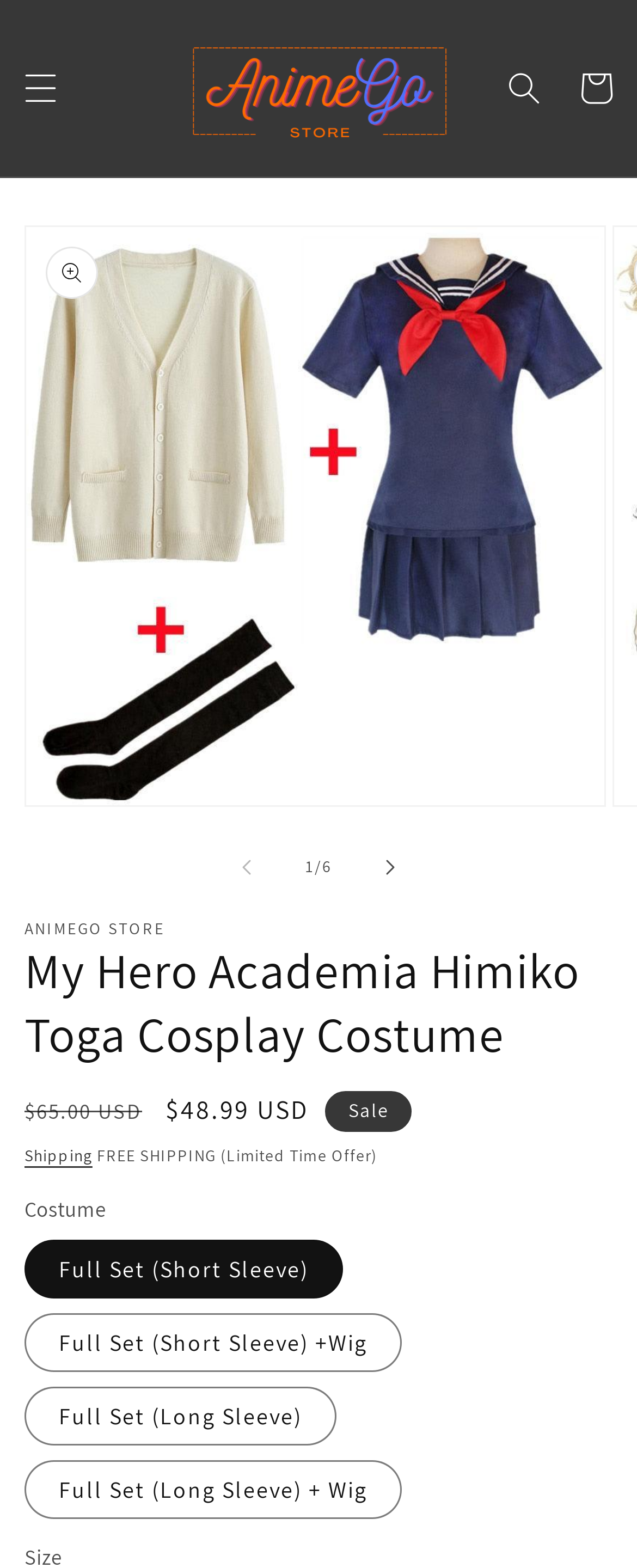Given the element description Cart, specify the bounding box coordinates of the corresponding UI element in the format (top-left x, top-left y, bottom-right x, bottom-right y). All values must be between 0 and 1.

[0.879, 0.033, 0.992, 0.079]